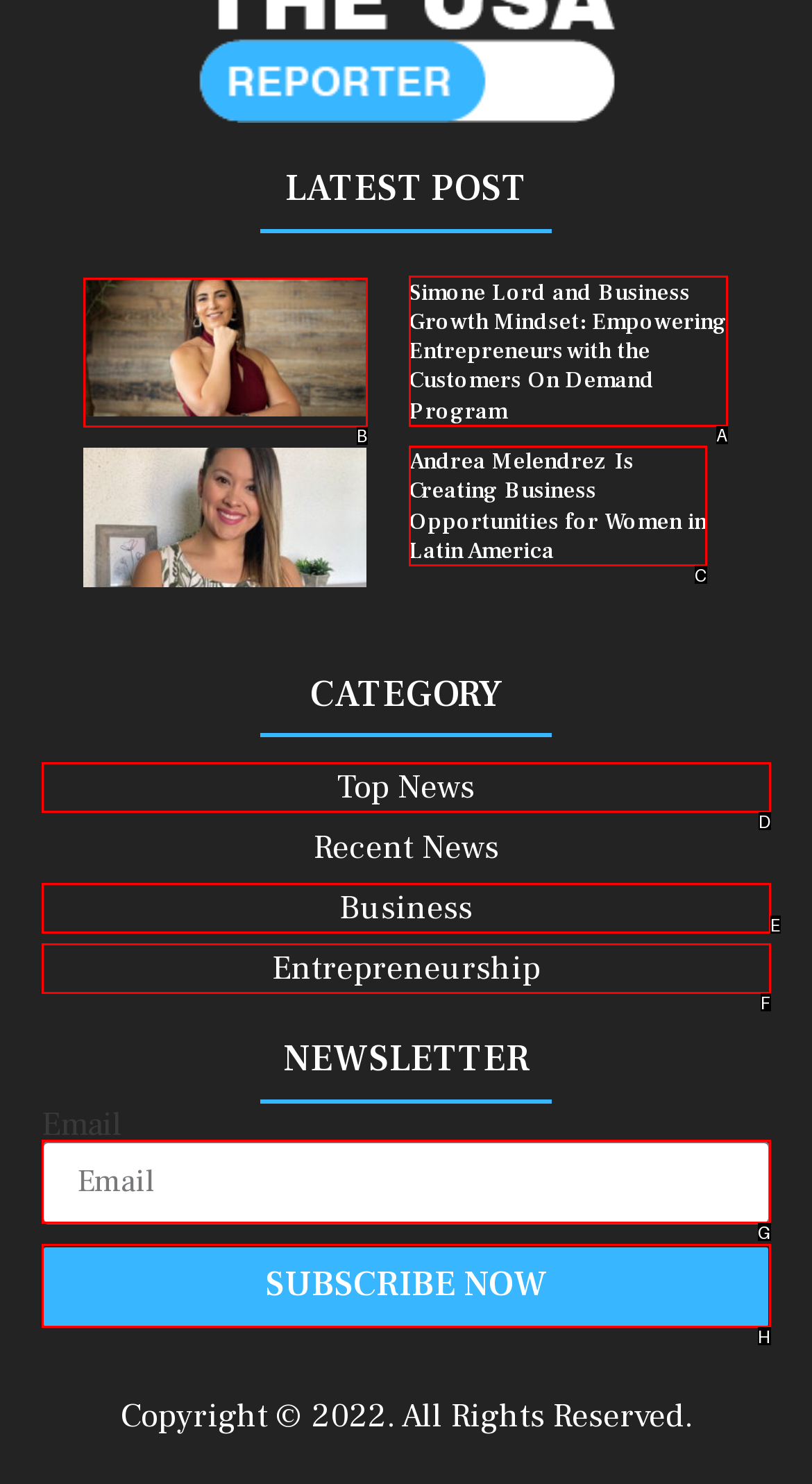Match the description to the correct option: parent_node: Email name="form_fields[email]" placeholder="Email"
Provide the letter of the matching option directly.

G